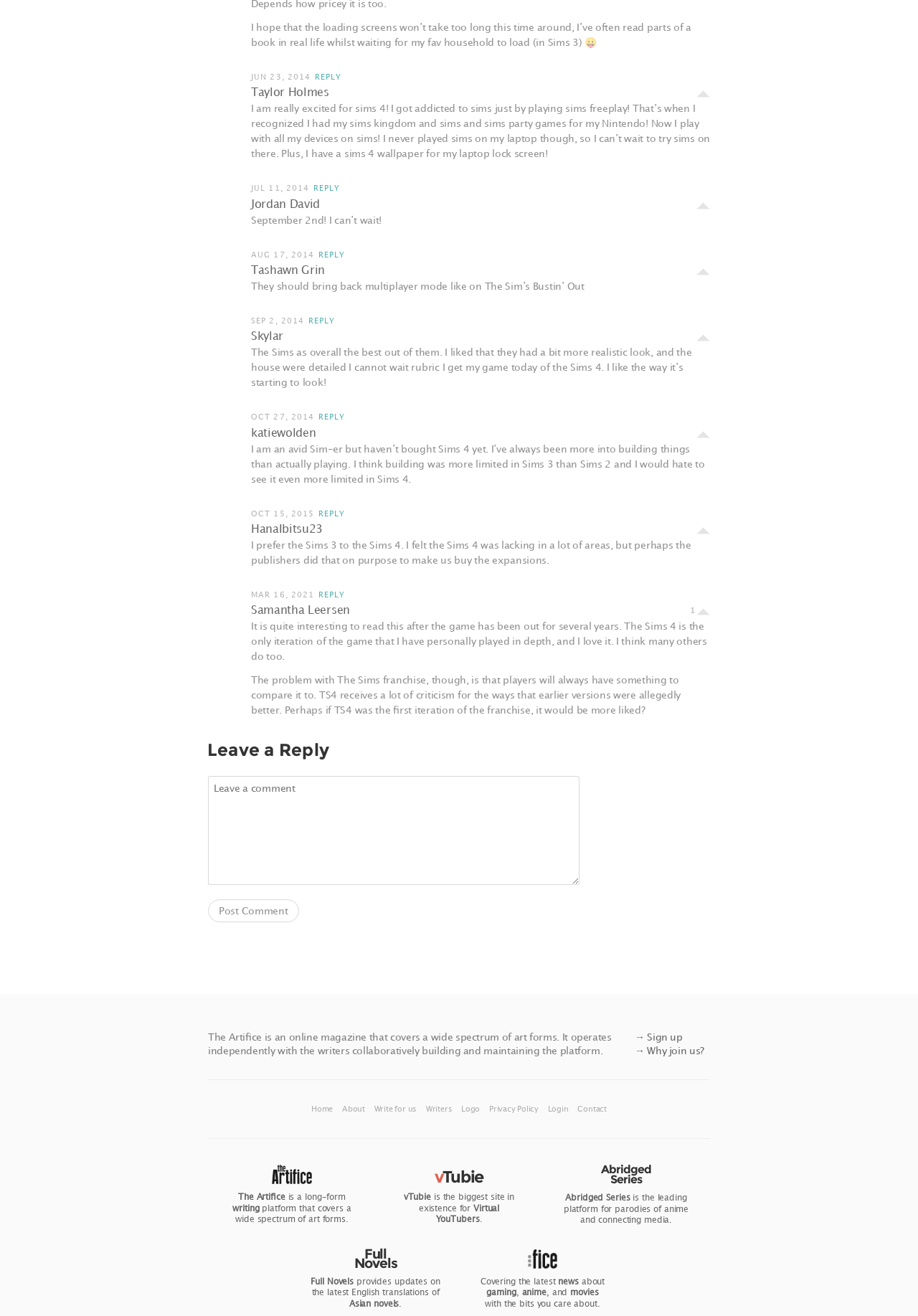What is the format of the user comments?
Please give a detailed and elaborate answer to the question based on the image.

The user comments on the webpage are in the format of text, as they are written in paragraphs and do not contain any images or other multimedia elements.